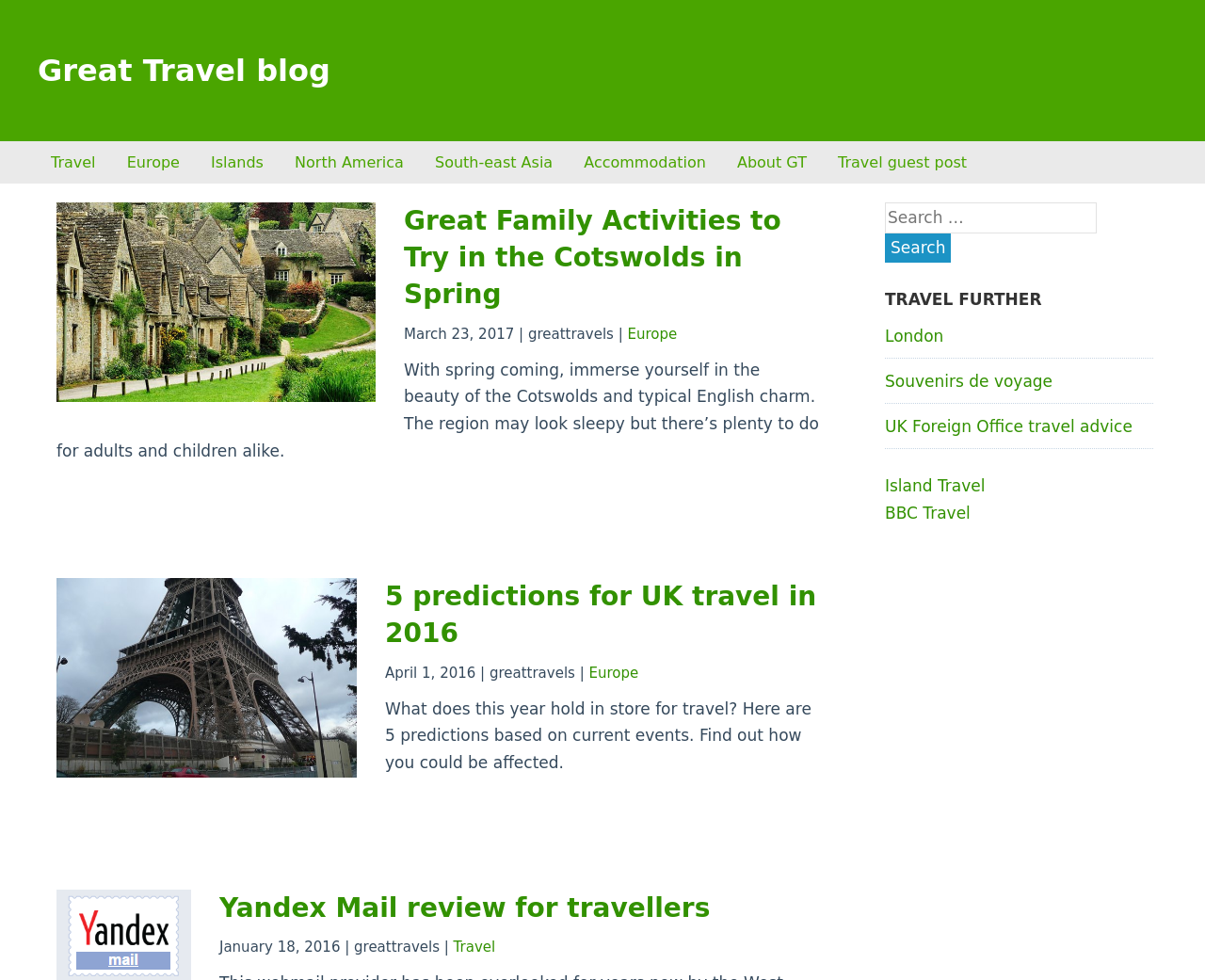Identify the bounding box coordinates of the clickable section necessary to follow the following instruction: "Learn about travel predictions for 2016". The coordinates should be presented as four float numbers from 0 to 1, i.e., [left, top, right, bottom].

[0.32, 0.593, 0.678, 0.662]